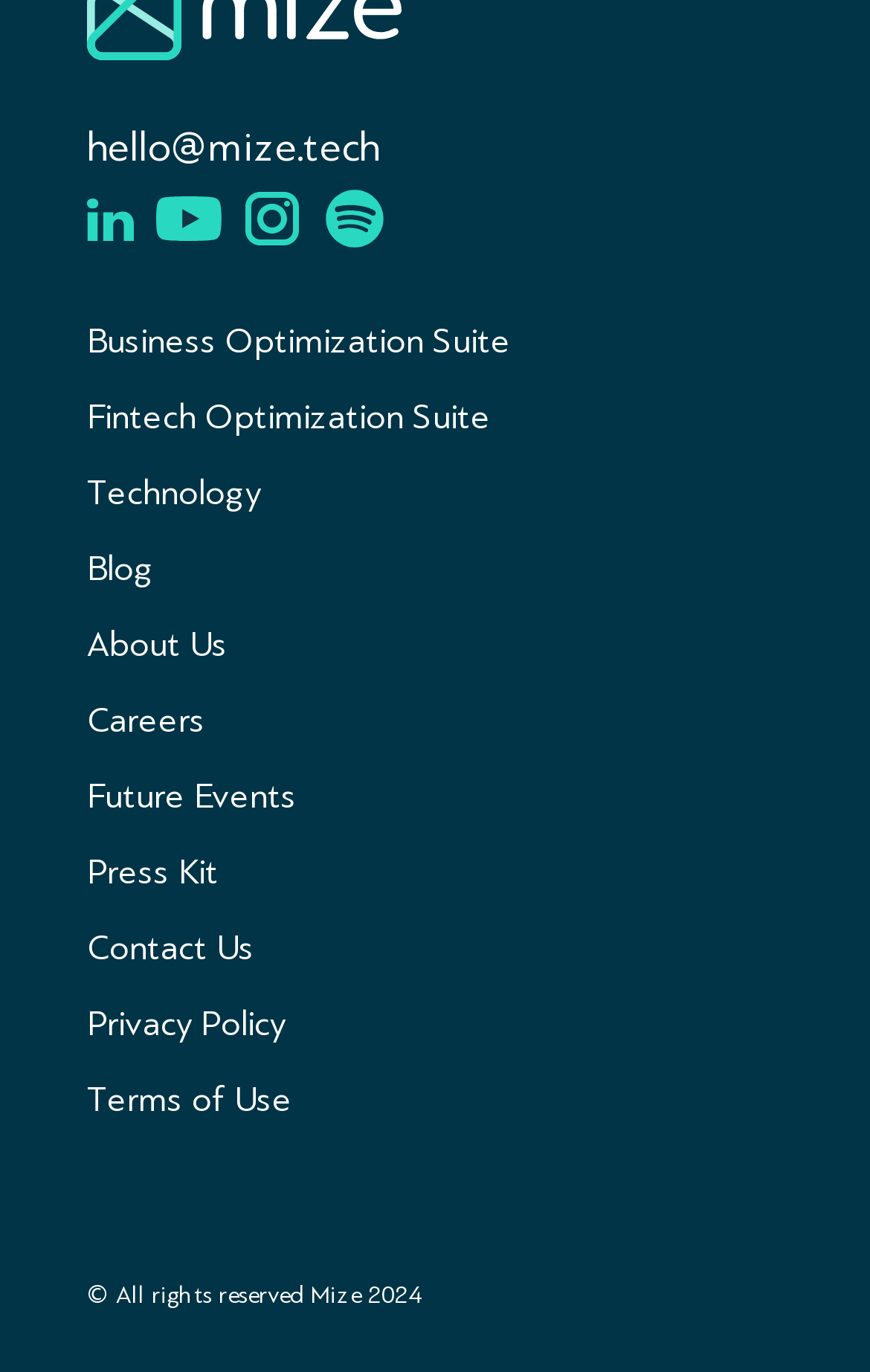Can you show the bounding box coordinates of the region to click on to complete the task described in the instruction: "Click on Business Optimization Suite"?

[0.1, 0.234, 0.587, 0.263]